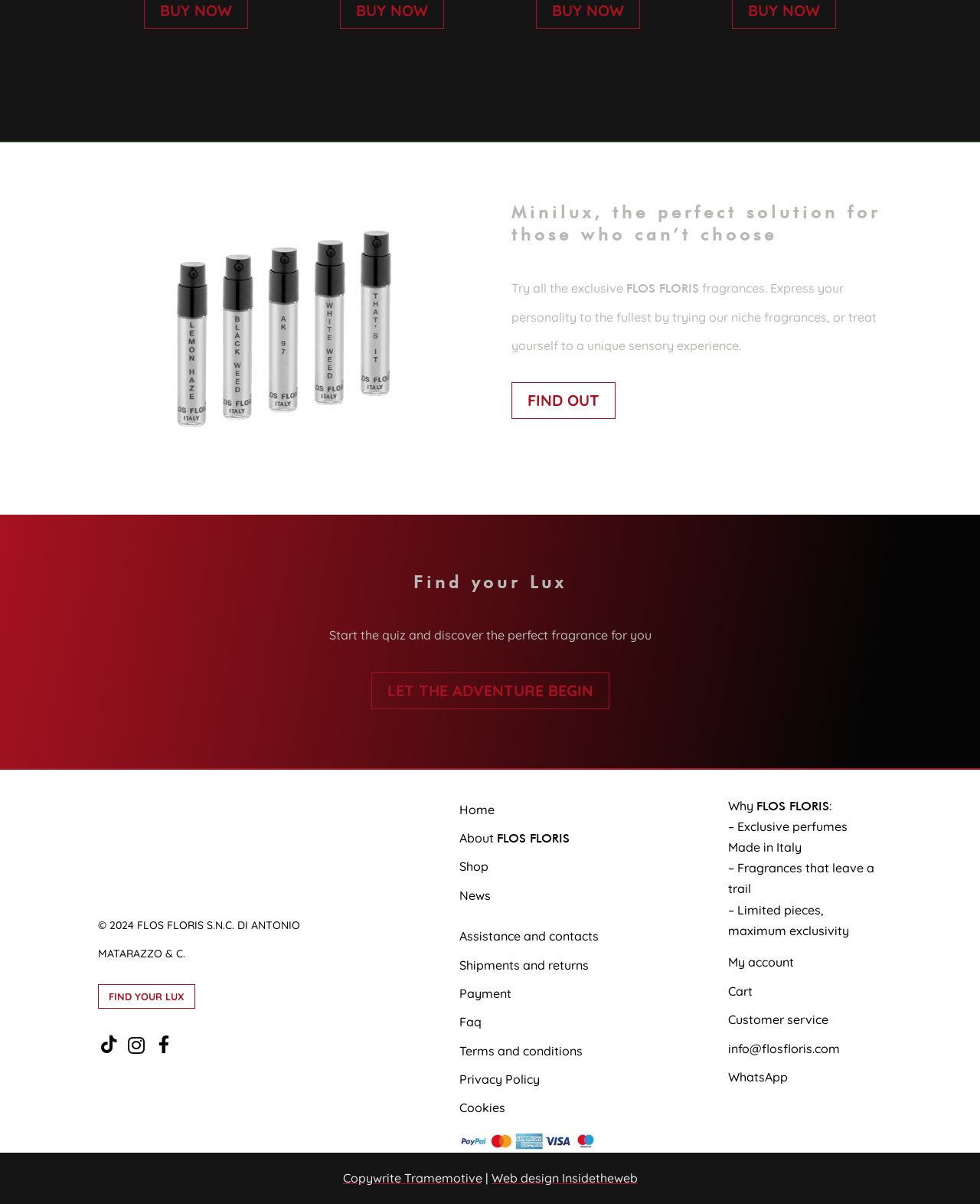Please determine the bounding box of the UI element that matches this description: Marotrans MAG. The coordinates should be given as (top-left x, top-left y, bottom-right x, bottom-right y), with all values between 0 and 1.

None